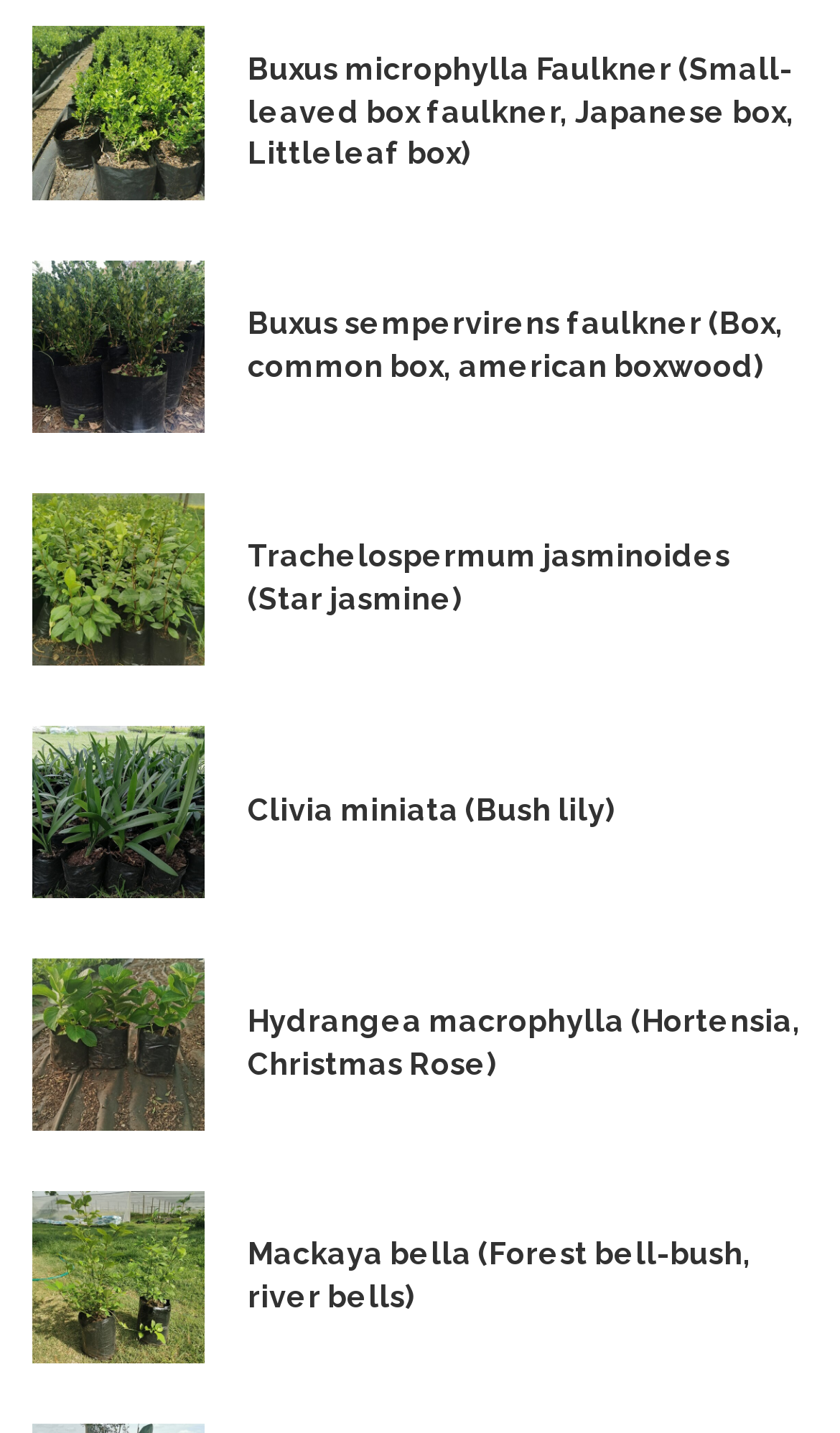How many plants are listed on this webpage?
Can you provide a detailed and comprehensive answer to the question?

I counted the number of link elements with accompanying images and headings, which are structured in a similar way. There are 7 such elements, suggesting that 7 plants are listed on this webpage.